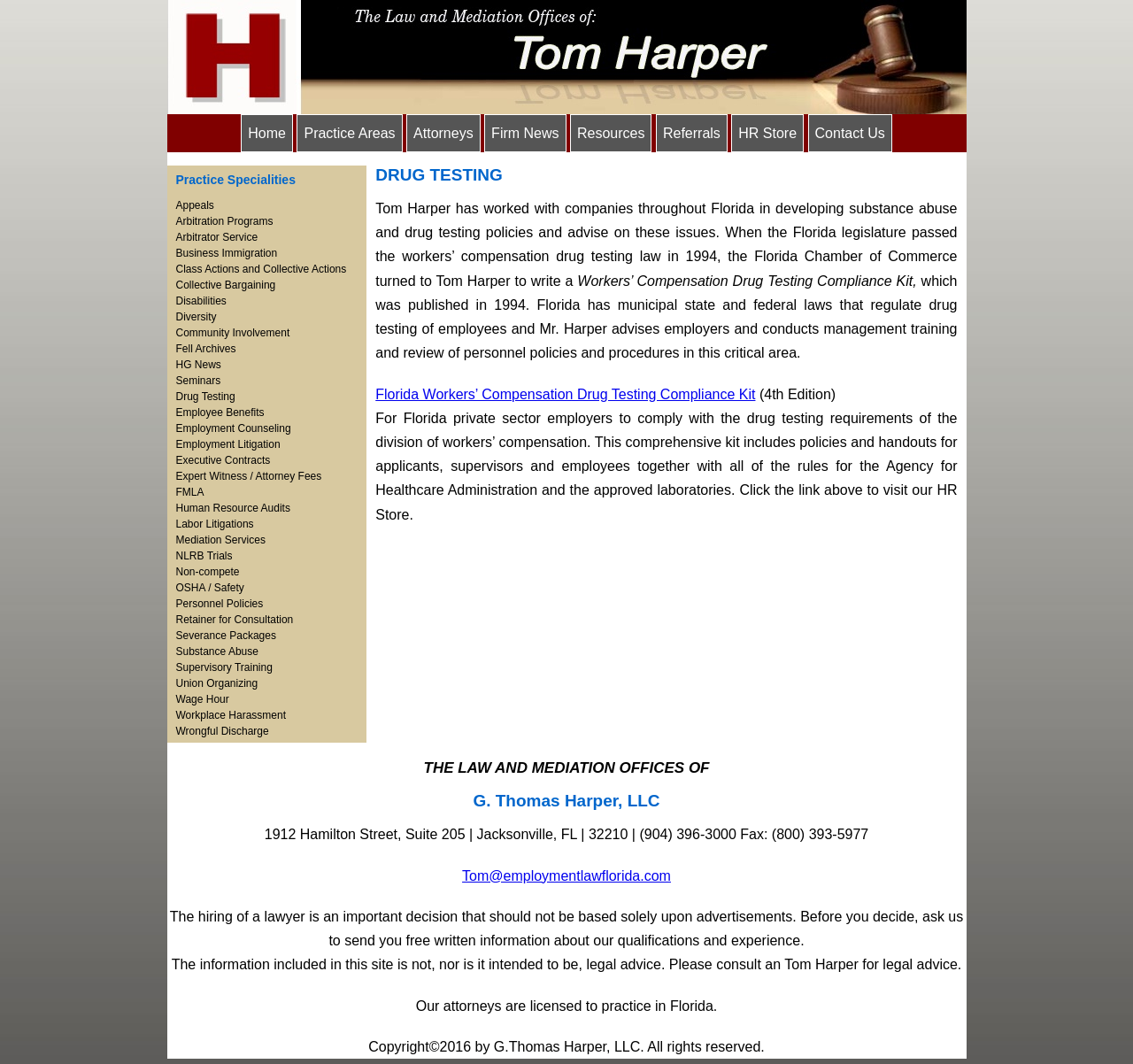Craft a detailed narrative of the webpage's structure and content.

This webpage is about drug testing and employment law in Florida, specifically highlighting the expertise of Tom Harper, an attorney who has worked with companies in developing substance abuse and drug testing policies. 

At the top of the page, there is a logo and a navigation menu with links to various sections of the website, including "Home", "Practice Areas", "Attorneys", and "Contact Us". 

Below the navigation menu, there is a heading "DRUG TESTING" followed by a paragraph of text describing Tom Harper's experience in this area. The text is divided into three sections, with the first section discussing Tom Harper's work with companies in Florida, the second section mentioning the publication of a "Workers' Compensation Drug Testing Compliance Kit", and the third section describing the kit's contents and purpose.

To the left of the main content area, there is a sidebar with a heading "Practice Specialties" and a list of links to various practice areas, including "Appeals", "Arbitration Programs", "Business Immigration", and many others. 

At the bottom of the page, there is a section with the law office's contact information, including address, phone number, and fax number. There are also links to email the attorney and a disclaimer about the hiring of a lawyer. Additionally, there are some legal notices and a copyright statement.